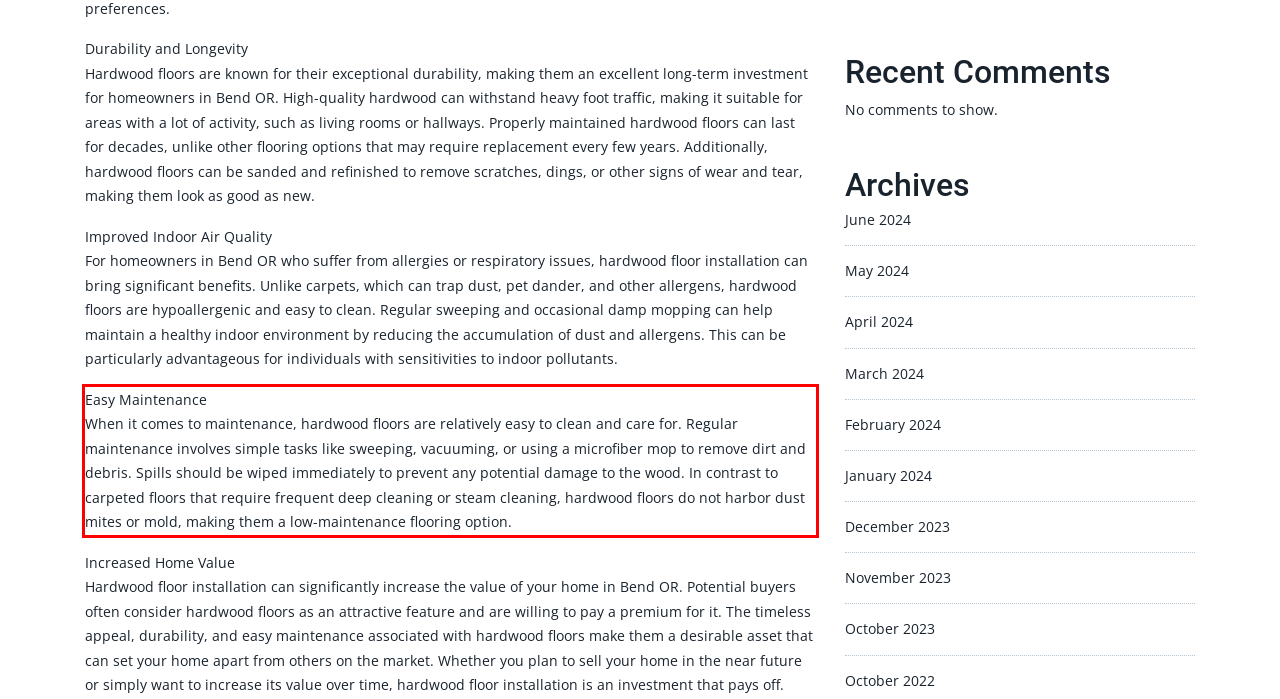Given a screenshot of a webpage with a red bounding box, extract the text content from the UI element inside the red bounding box.

Easy Maintenance When it comes to maintenance, hardwood floors are relatively easy to clean and care for. Regular maintenance involves simple tasks like sweeping, vacuuming, or using a microfiber mop to remove dirt and debris. Spills should be wiped immediately to prevent any potential damage to the wood. In contrast to carpeted floors that require frequent deep cleaning or steam cleaning, hardwood floors do not harbor dust mites or mold, making them a low-maintenance flooring option.